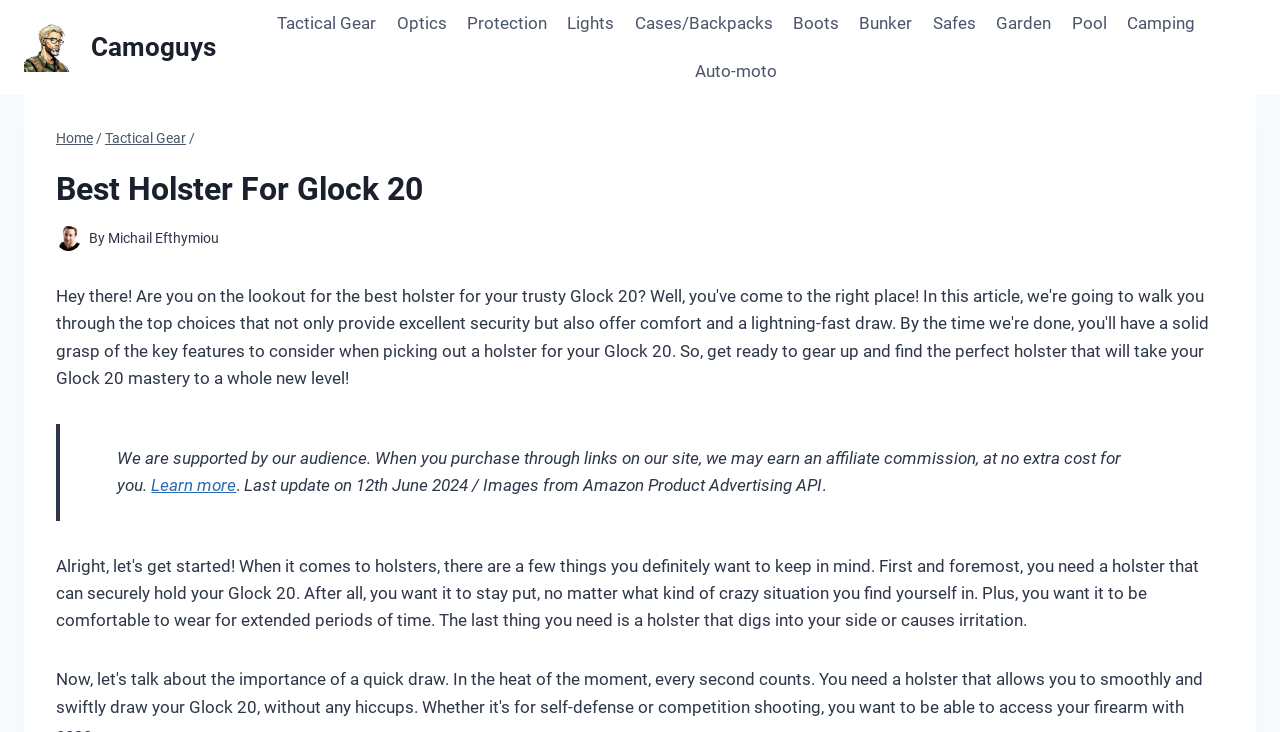Describe all visible elements and their arrangement on the webpage.

The webpage is about finding the best holster for Glock 20, with expert recommendations for a secure, comfortable, and long-lasting fit. At the top left corner, there is a logo with an illustration of a man wearing a camouflage military jacket, accompanied by a link to "Camoguys". 

To the right of the logo, there is a primary navigation menu with 11 links, including "Tactical Gear", "Optics", "Protection", and others, stretching across the top of the page. 

Below the navigation menu, there is a header section with a breadcrumbs navigation menu, showing the path "Home > Tactical Gear". The main heading "Best Holster For Glock 20" is prominently displayed in this section. 

The author's information is also present in this section, with an image, the author's name "Michail Efthymiou", and a "By" label. 

Further down the page, there is a blockquote section with a disclaimer about affiliate commissions and a link to "Learn more". The last update date and information about the image source are also provided in this section.